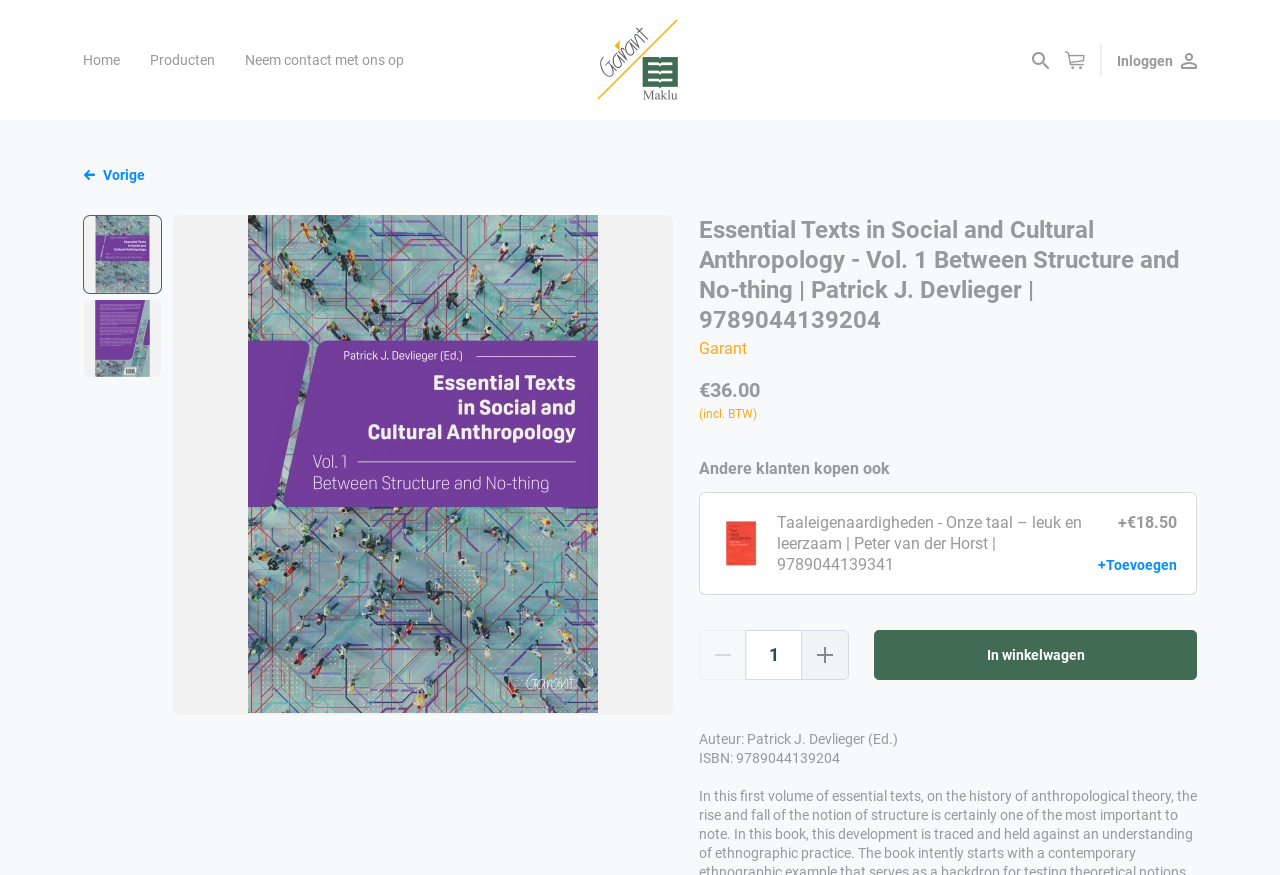Pinpoint the bounding box coordinates of the element that must be clicked to accomplish the following instruction: "Search using the 'Zoeken' button". The coordinates should be in the format of four float numbers between 0 and 1, i.e., [left, top, right, bottom].

[0.8, 0.05, 0.826, 0.084]